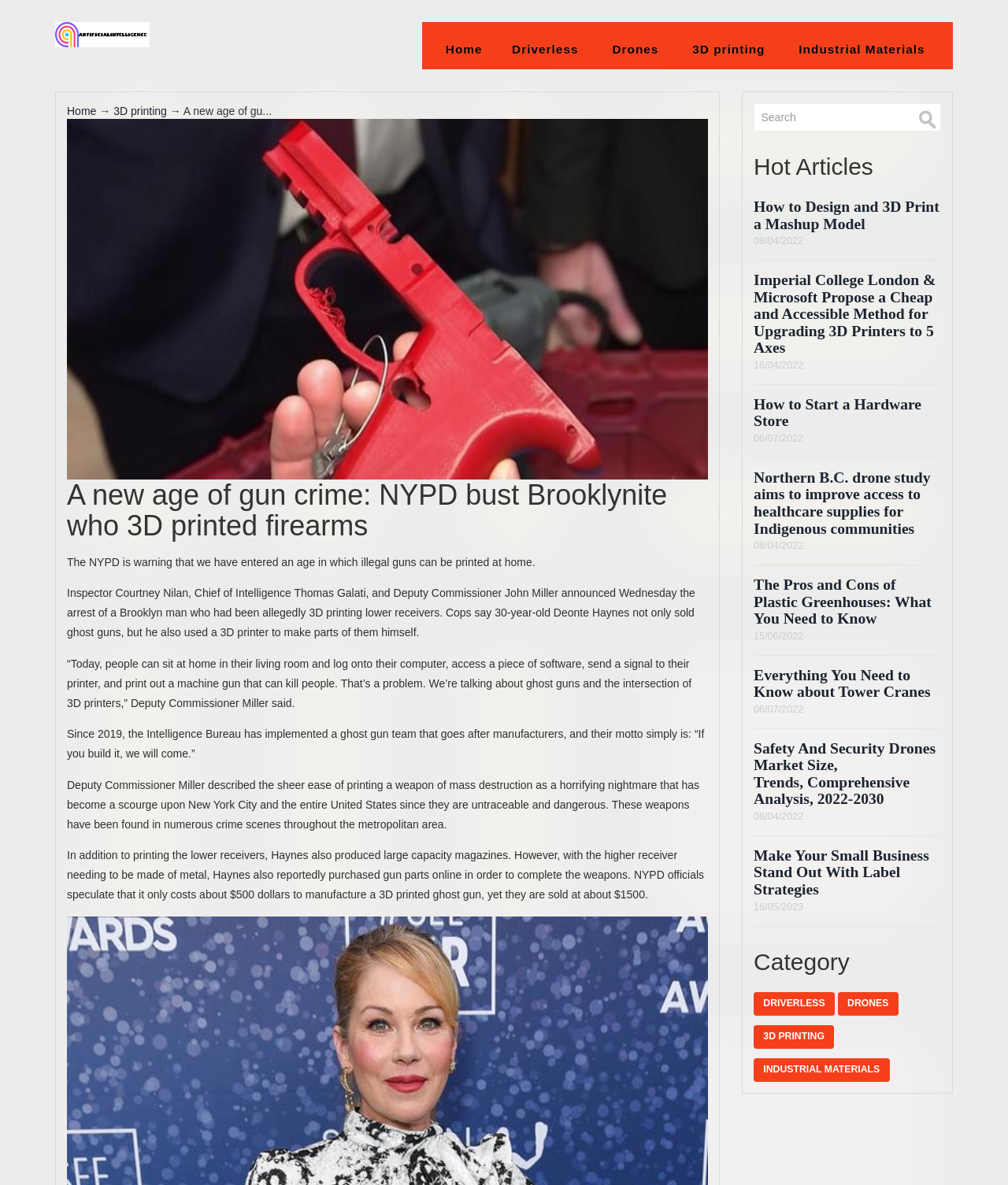Can you pinpoint the bounding box coordinates for the clickable element required for this instruction: "Read the article 'A new age of gun crime: NYPD bust Brooklynite who 3D printed firearms'"? The coordinates should be four float numbers between 0 and 1, i.e., [left, top, right, bottom].

[0.066, 0.404, 0.702, 0.456]